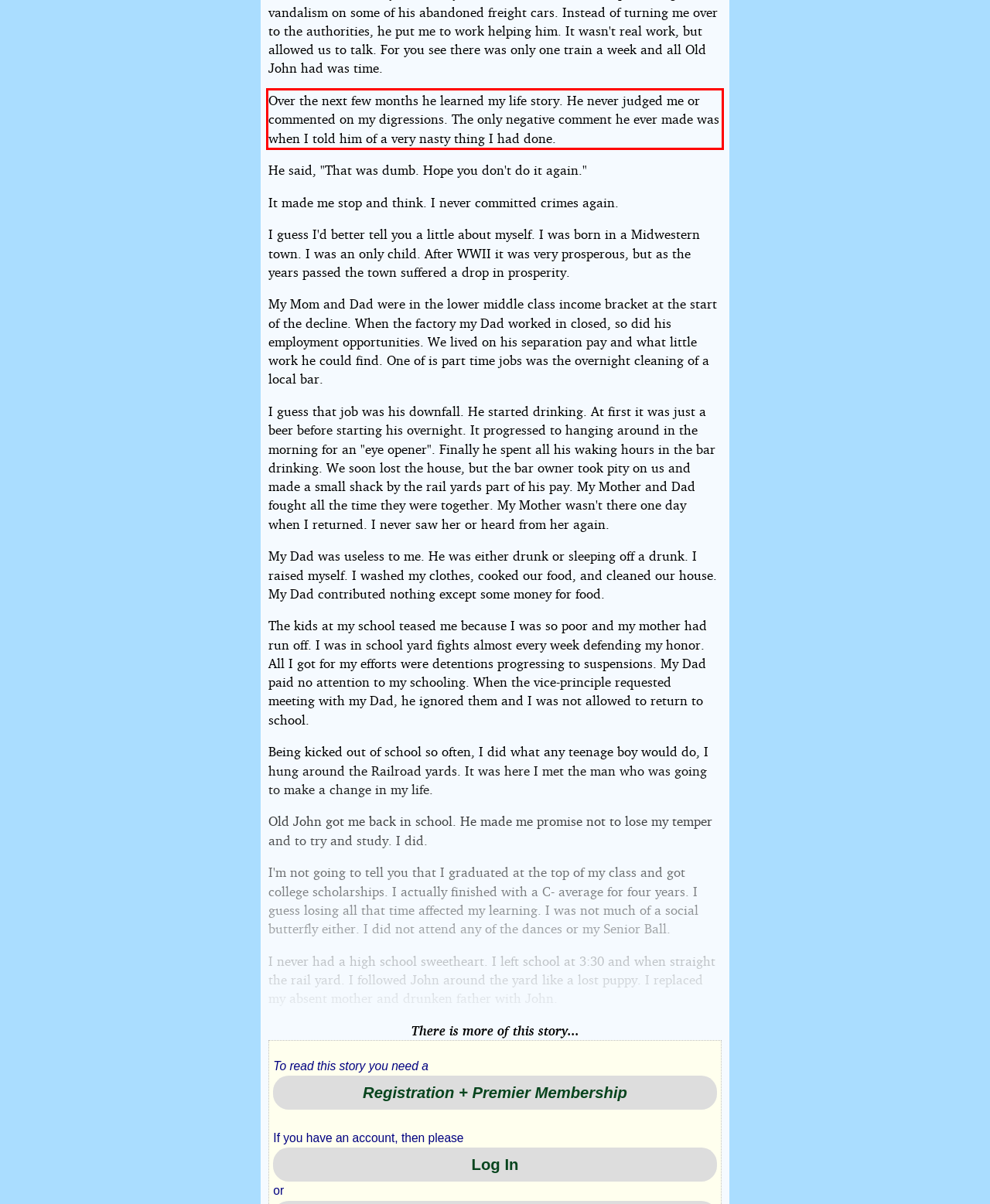Please use OCR to extract the text content from the red bounding box in the provided webpage screenshot.

Over the next few months he learned my life story. He never judged me or commented on my digressions. The only negative comment he ever made was when I told him of a very nasty thing I had done.